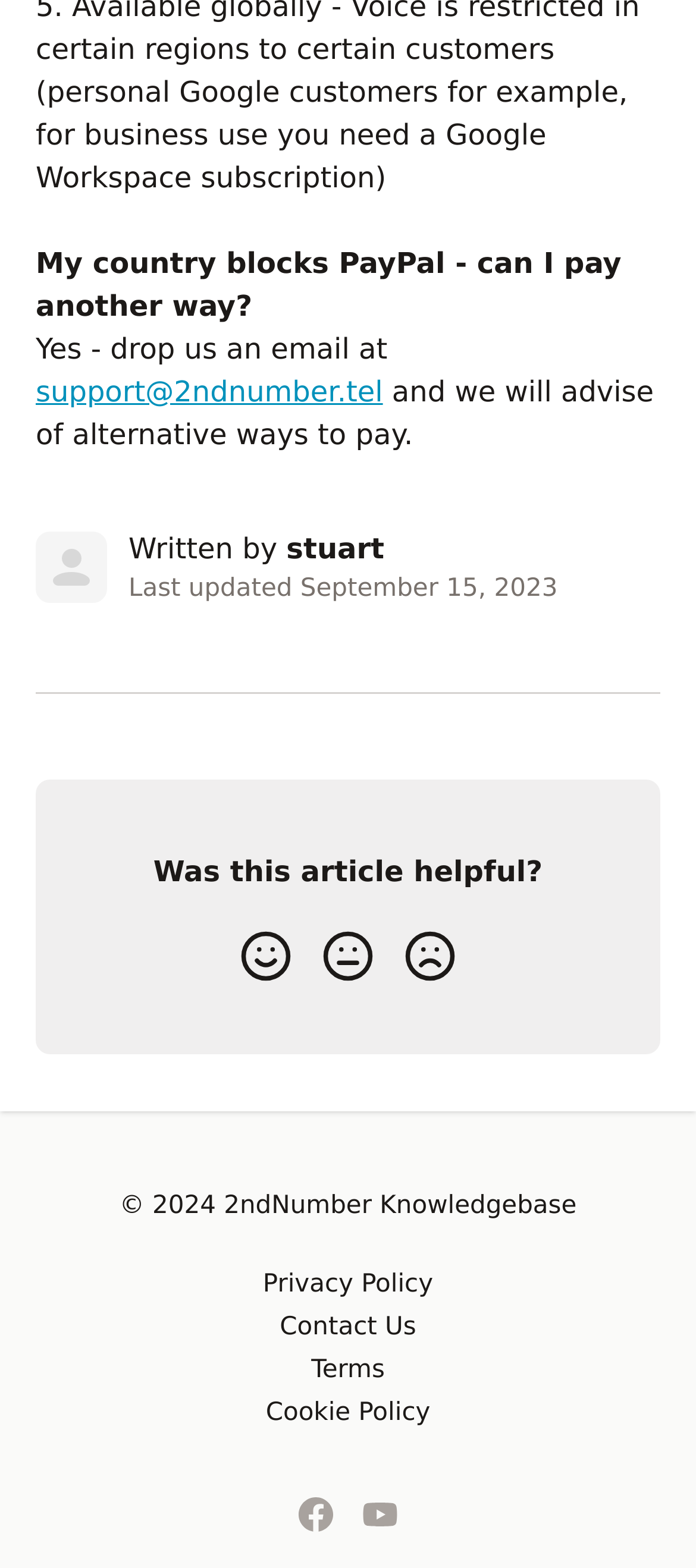Who wrote the article?
Please analyze the image and answer the question with as much detail as possible.

The author of the article is mentioned in the static text element 'Written by' followed by the name 'stuart'.